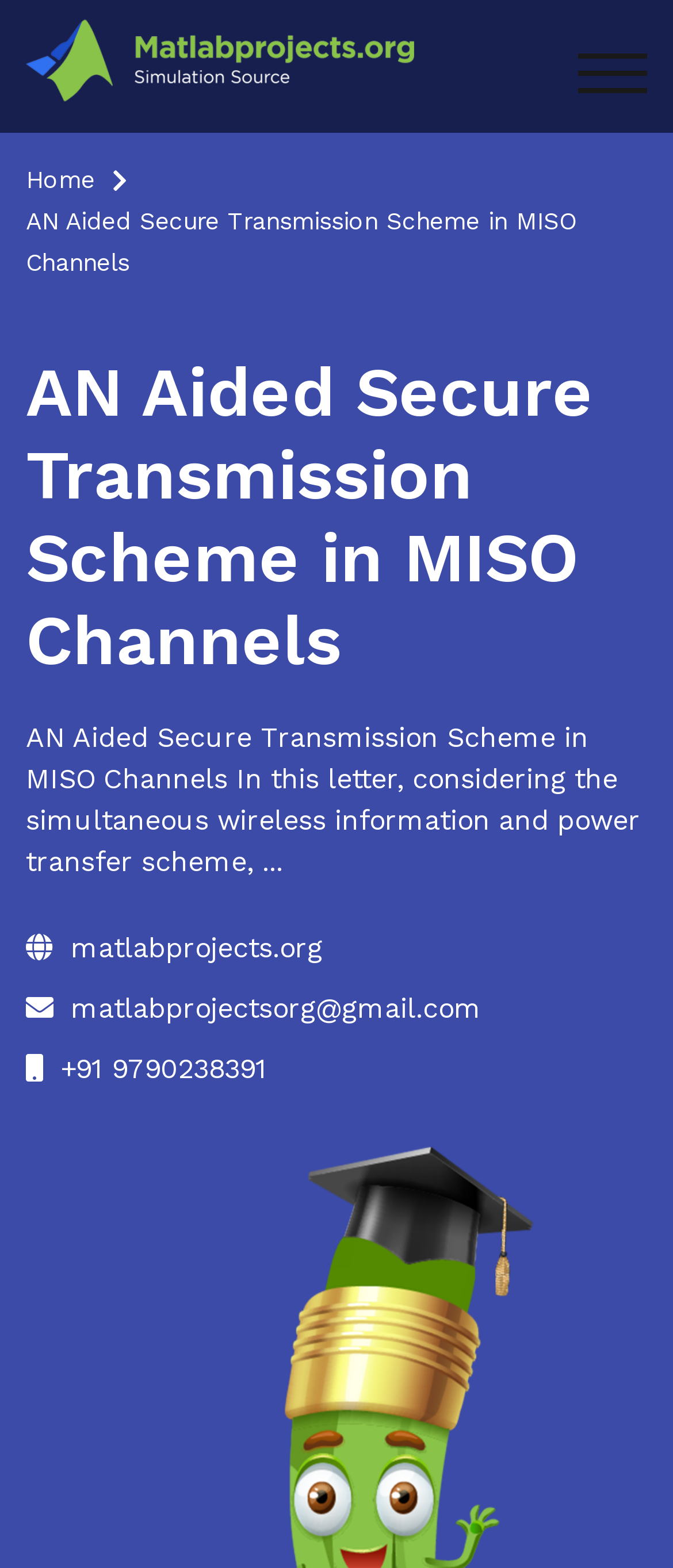What is the contact email of the website?
Please give a detailed and thorough answer to the question, covering all relevant points.

I found the contact email by looking at the link with the OCR text 'matlabprojectsorg@gmail.com' which is located at the bottom of the page.